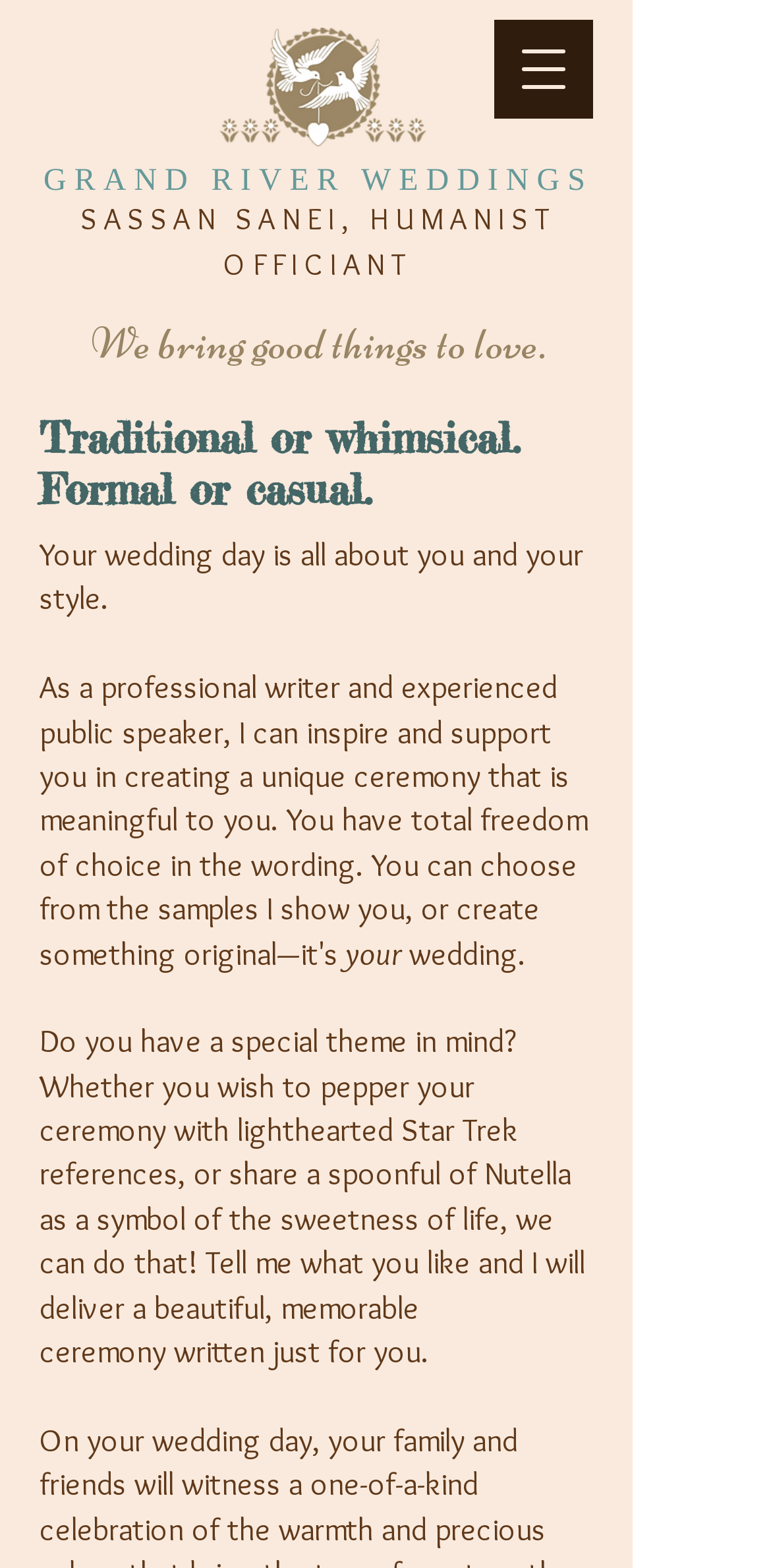Find the bounding box coordinates for the HTML element described in this sentence: "SASSAN SANEI, HUMANIST OFFICIANT". Provide the coordinates as four float numbers between 0 and 1, in the format [left, top, right, bottom].

[0.104, 0.129, 0.721, 0.18]